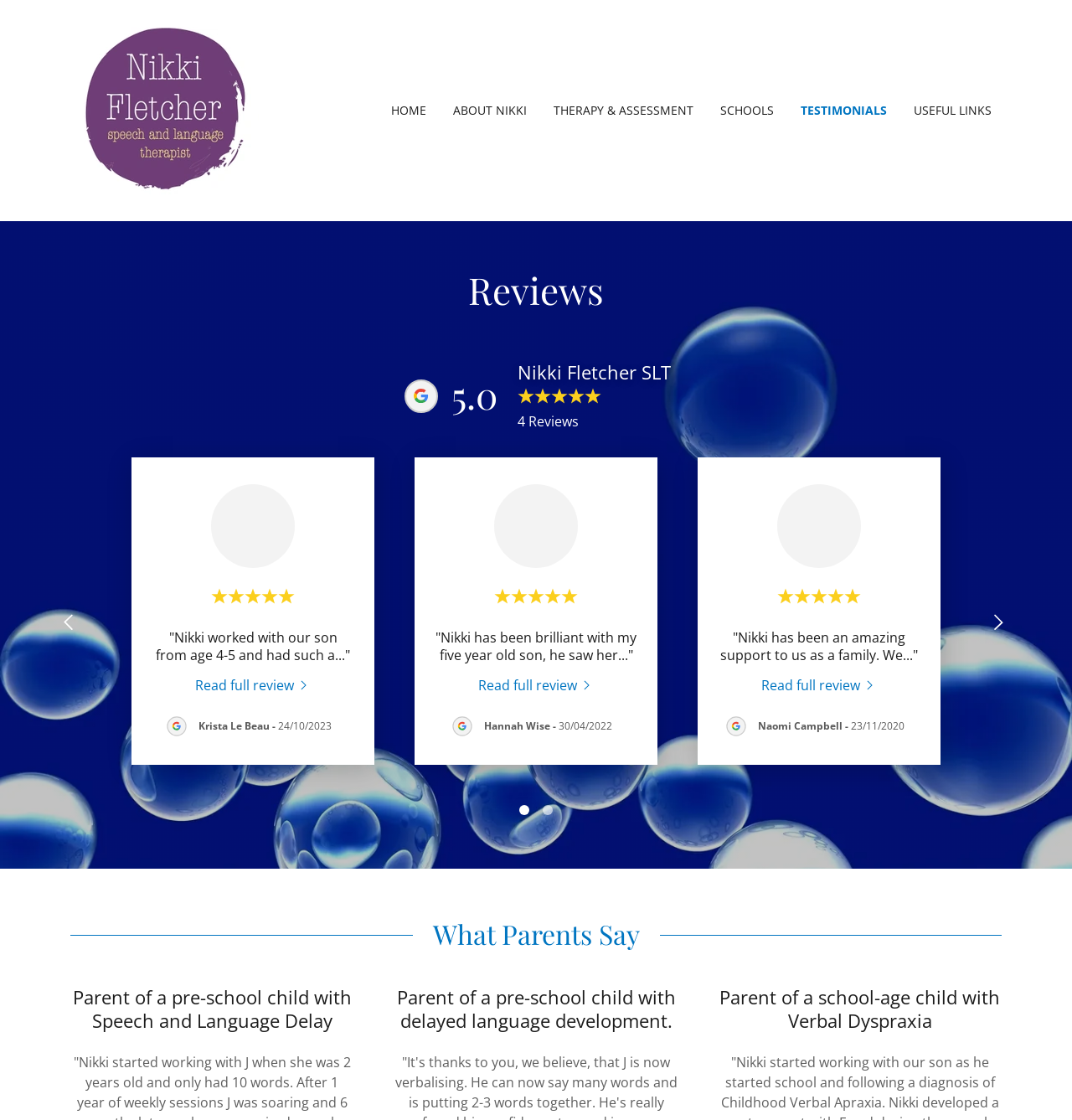Highlight the bounding box coordinates of the element that should be clicked to carry out the following instruction: "Click Nikki Fletcher SLT". The coordinates must be given as four float numbers ranging from 0 to 1, i.e., [left, top, right, bottom].

[0.066, 0.089, 0.241, 0.106]